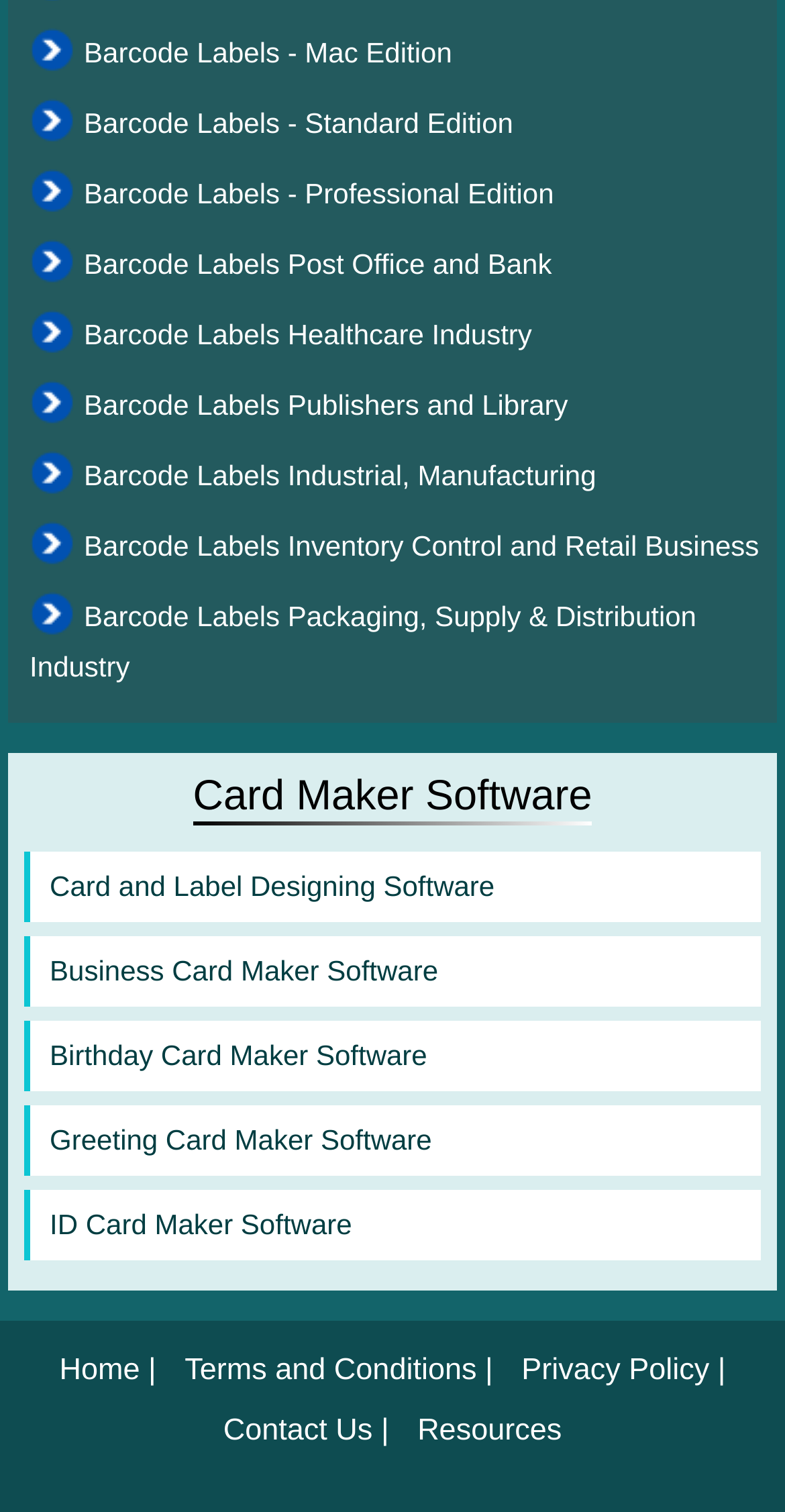What is the first edition of Barcode Labels?
Please provide a comprehensive answer based on the visual information in the image.

The first link on the webpage is 'Barcode Labels - Mac Edition', which suggests that it is the first edition of Barcode Labels.